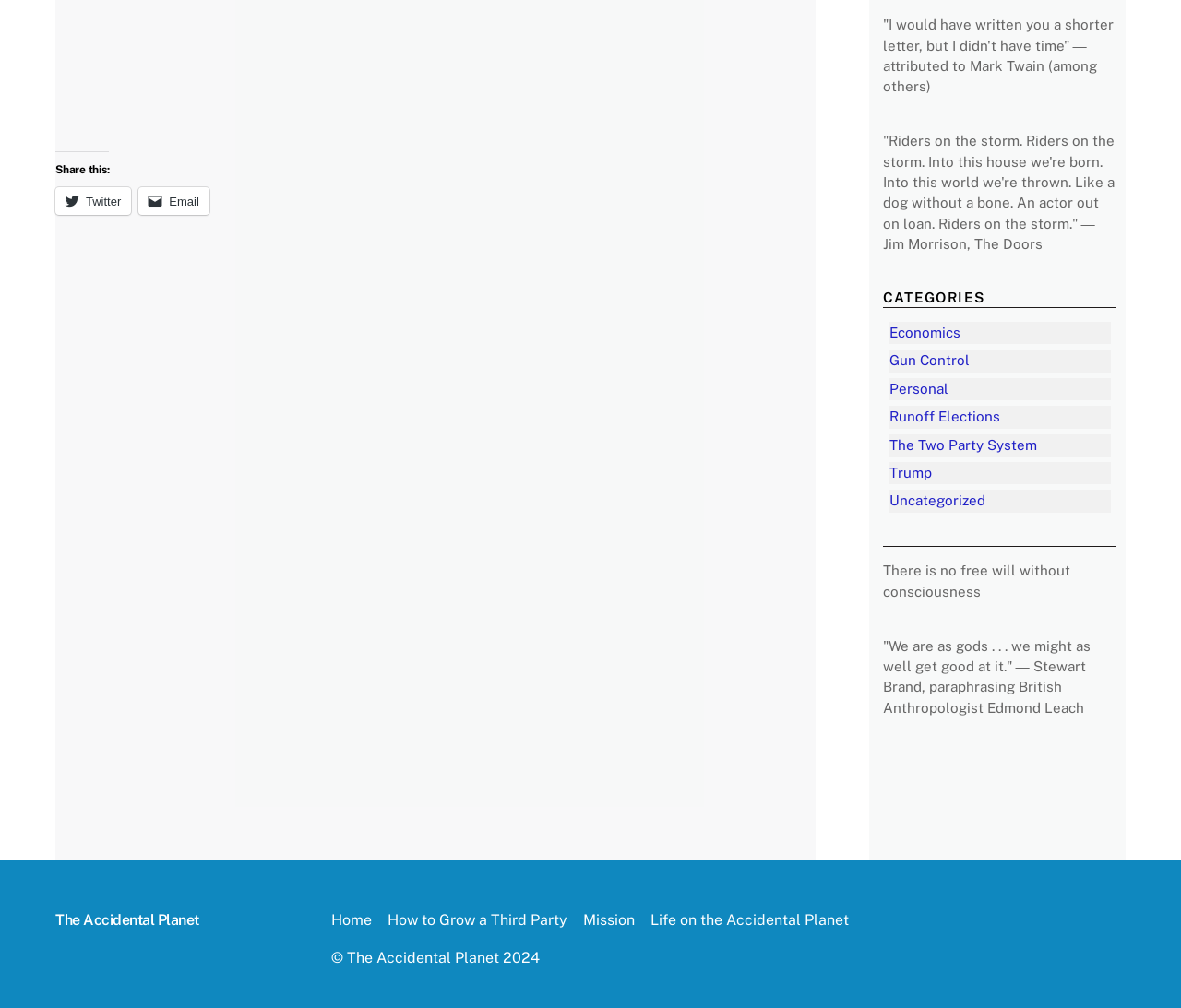Please locate the bounding box coordinates for the element that should be clicked to achieve the following instruction: "Share on Twitter". Ensure the coordinates are given as four float numbers between 0 and 1, i.e., [left, top, right, bottom].

[0.047, 0.186, 0.111, 0.213]